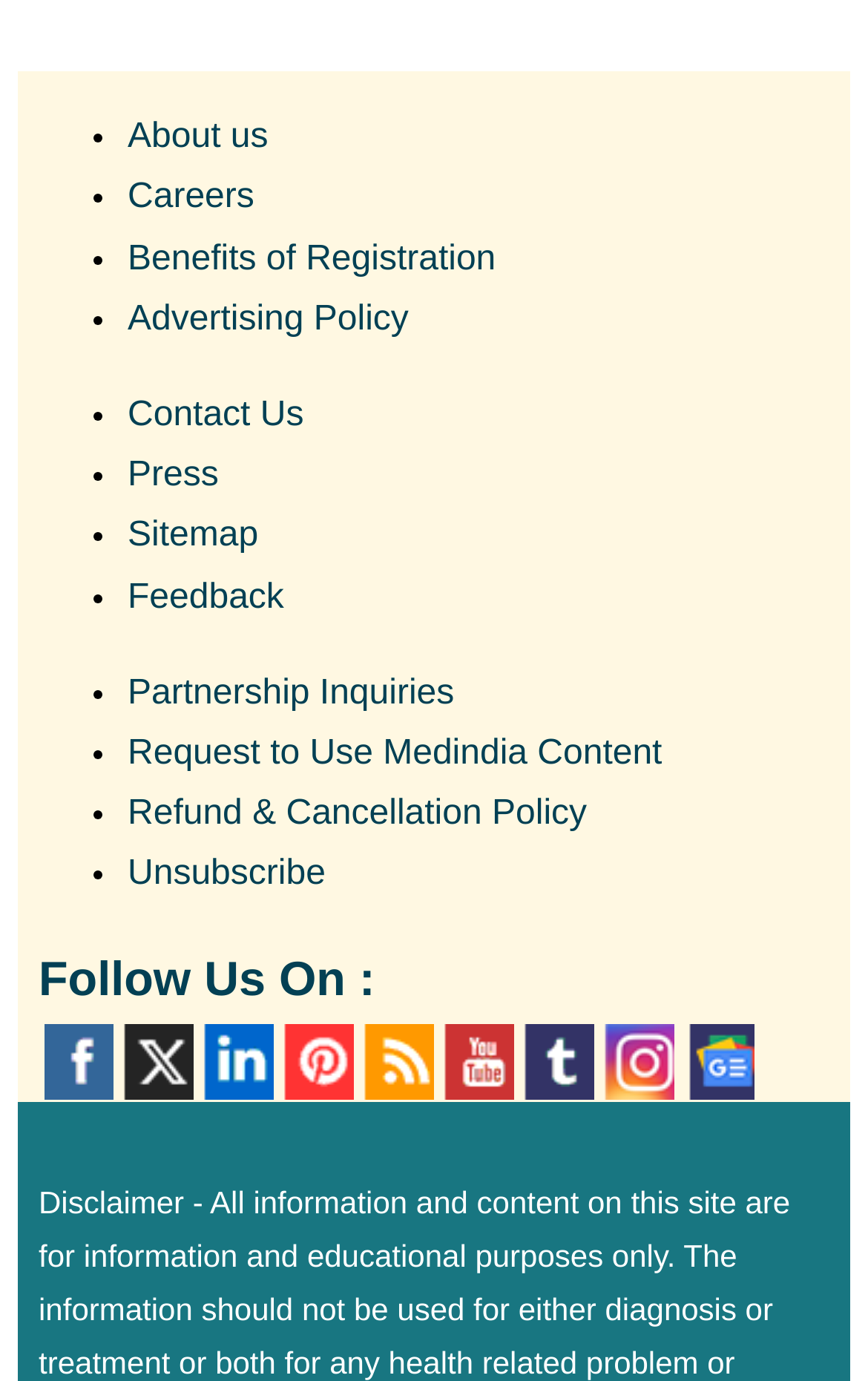Provide a short, one-word or phrase answer to the question below:
What type of information is available under 'About us'?

Company information